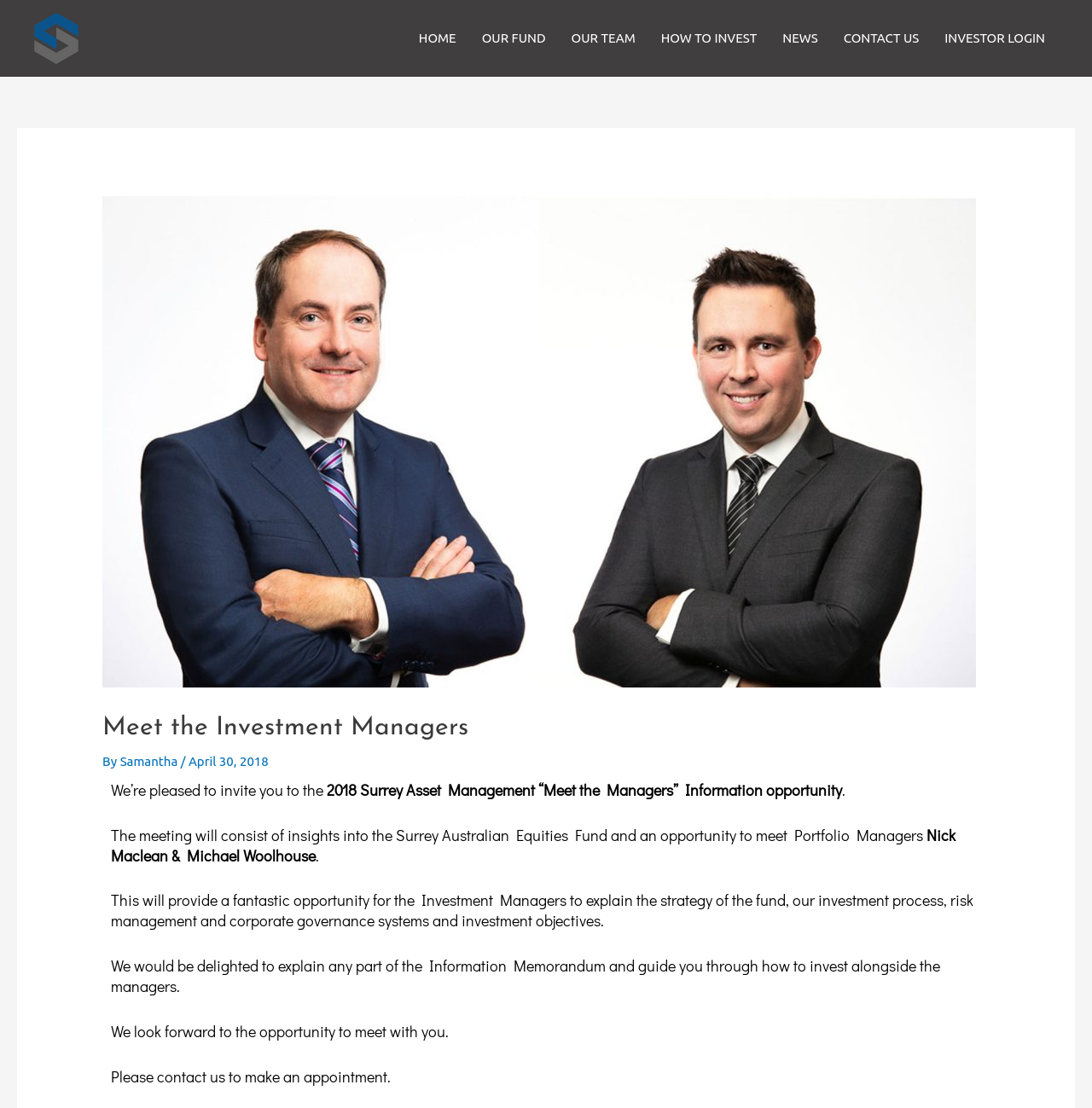Please find the bounding box coordinates for the clickable element needed to perform this instruction: "Click on Surrey Asset Management logo".

[0.031, 0.012, 0.072, 0.058]